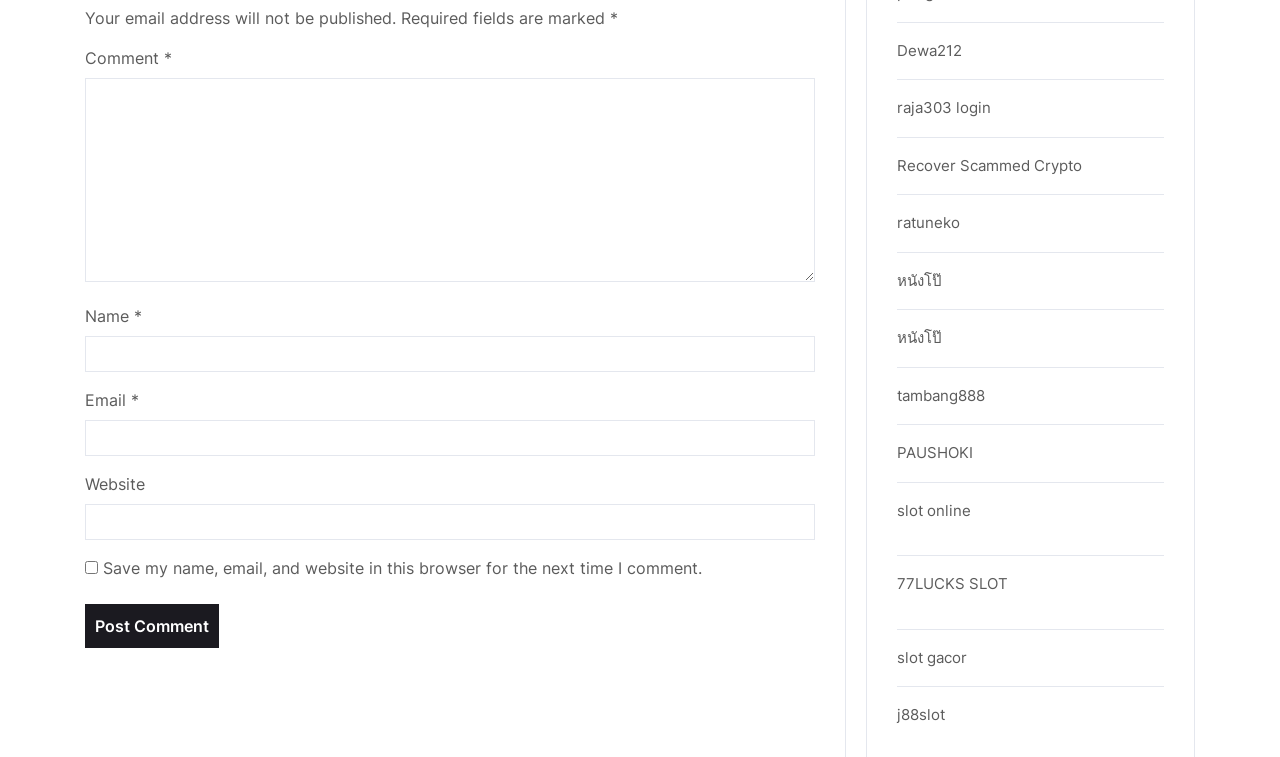Look at the image and write a detailed answer to the question: 
What type of links are listed on the right side?

The links listed on the right side of the webpage appear to be links to various websites, including 'Dewa212', 'raja303 login', and others, which suggests that they are links to external websites.